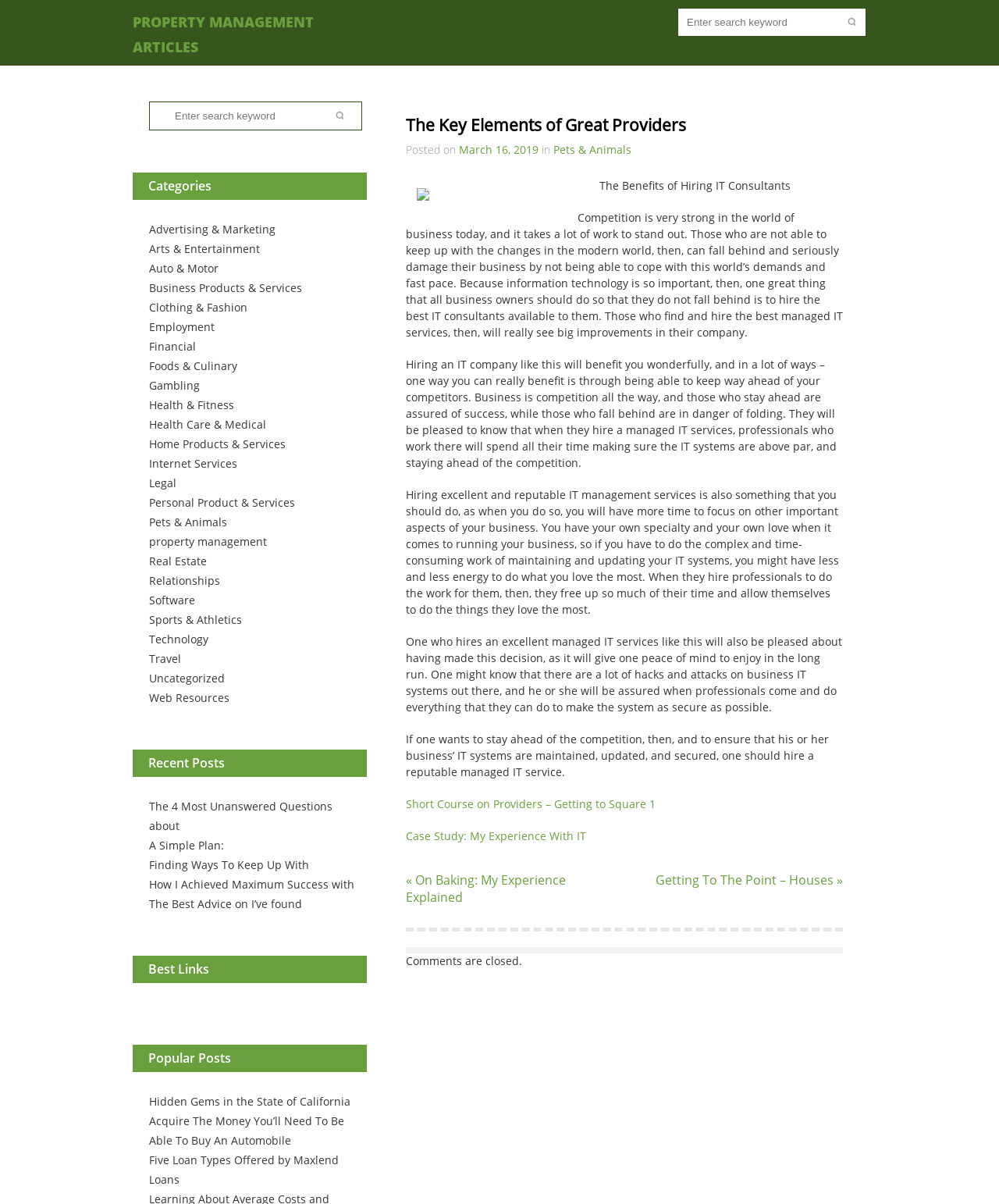How many paragraphs are there in the article?
Using the image, respond with a single word or phrase.

4